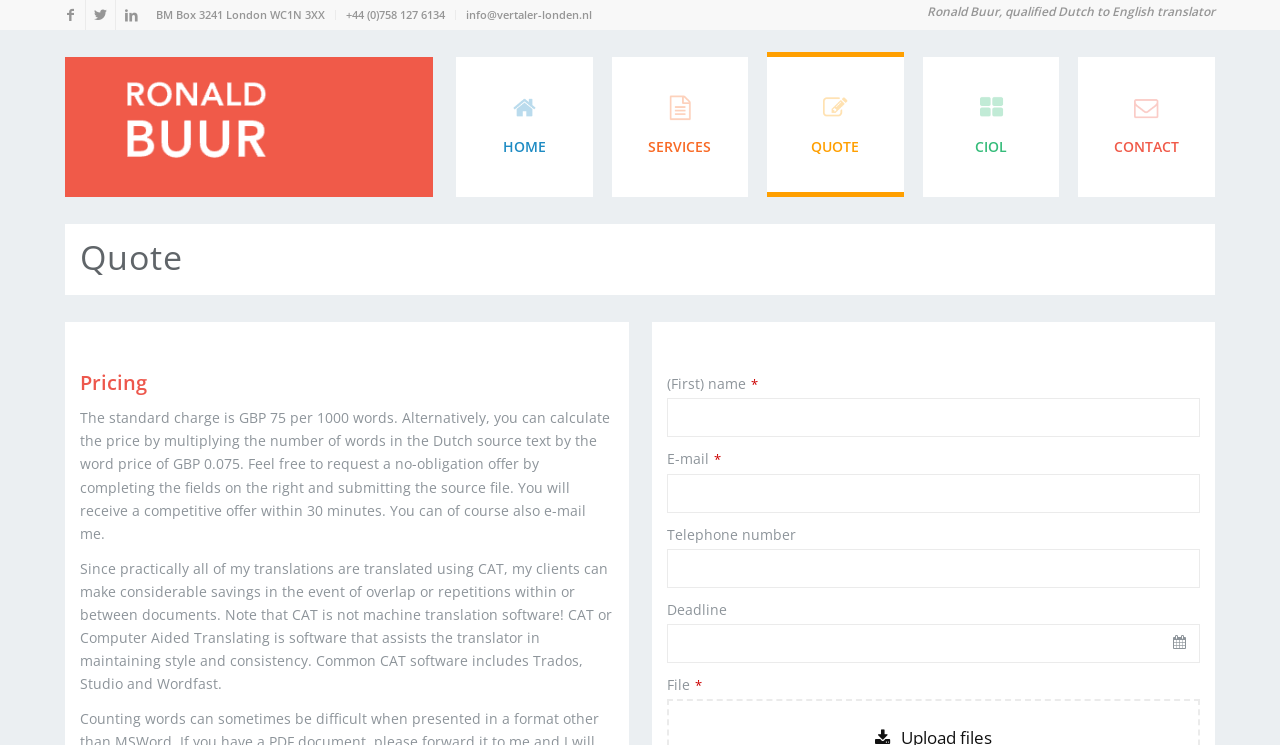Identify the bounding box coordinates for the region to click in order to carry out this instruction: "Click on the Vertaler Londen link". Provide the coordinates using four float numbers between 0 and 1, formatted as [left, top, right, bottom].

[0.051, 0.077, 0.338, 0.264]